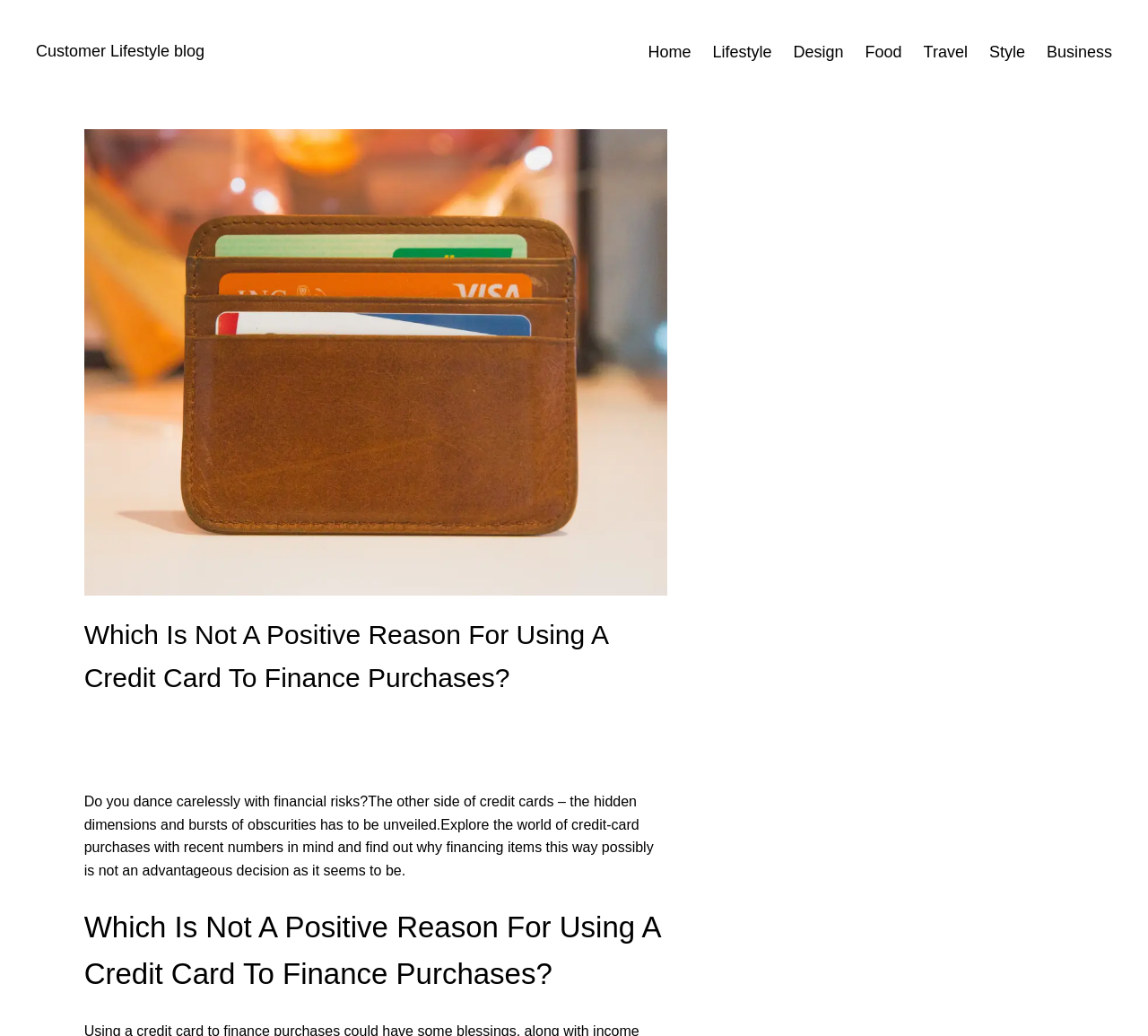Explain in detail what is displayed on the webpage.

The webpage appears to be a blog post or article discussing the drawbacks of using credit cards to finance purchases. At the top left of the page, there is a link to the "Customer Lifestyle blog". To the right of this link, there is a main navigation menu with 7 links: "Home", "Lifestyle", "Design", "Food", "Travel", "Style", and "Business". 

Below the navigation menu, there is a large image of a wallet with a credit card, taking up most of the width of the page. Above the image, there is a heading that reads "Which Is Not A Positive Reason For Using A Credit Card To Finance Purchases?". 

Below the image, there is a block of text that discusses the risks of using credit cards and the importance of exploring the hidden dimensions of credit-card purchases. The text is divided into two sections, with a heading that repeats the title of the article in between. The text is positioned near the top of the page, with some space between it and the bottom of the page.